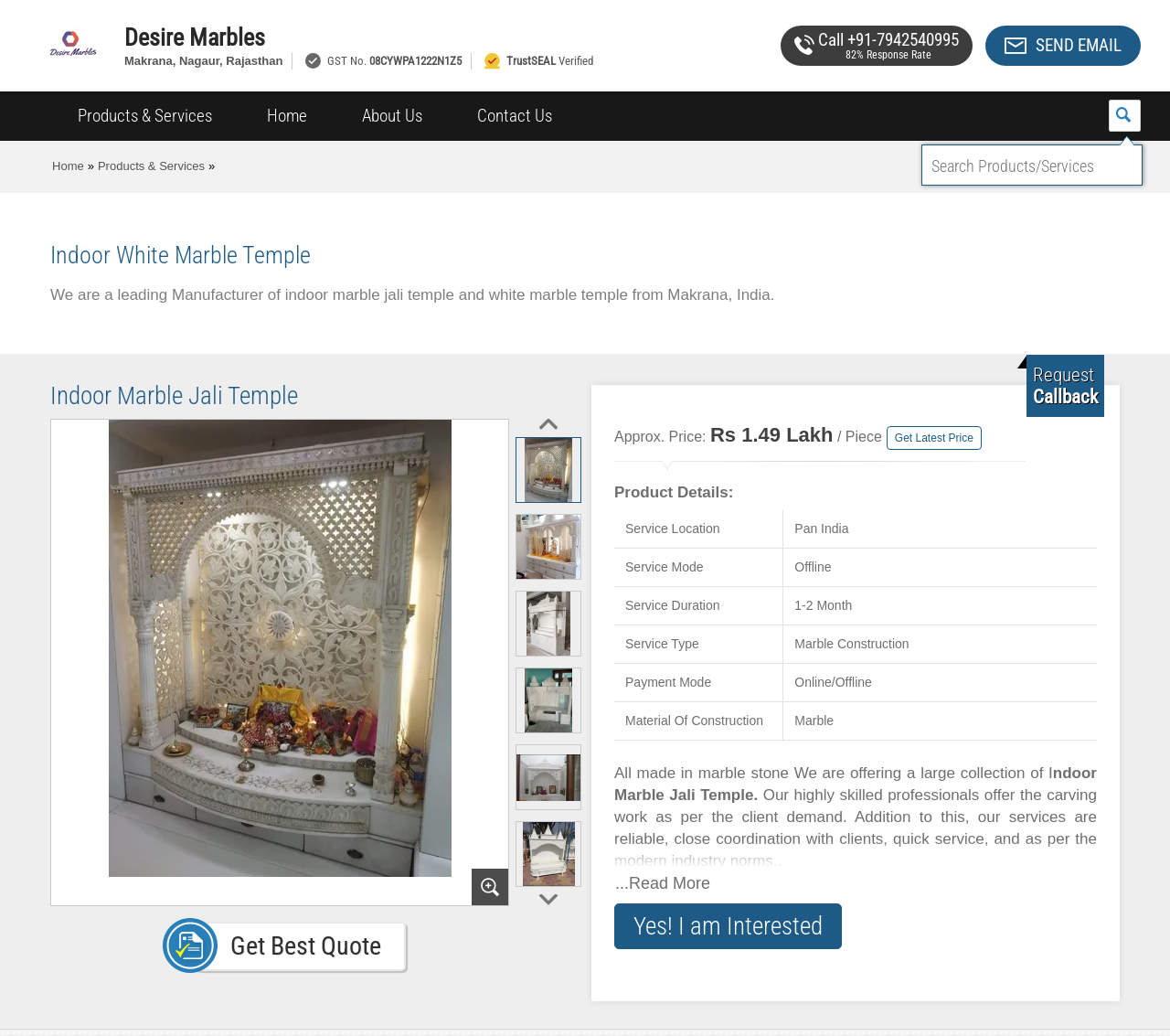Give a succinct answer to this question in a single word or phrase: 
What is the phone number of the company?

+91-7942540995